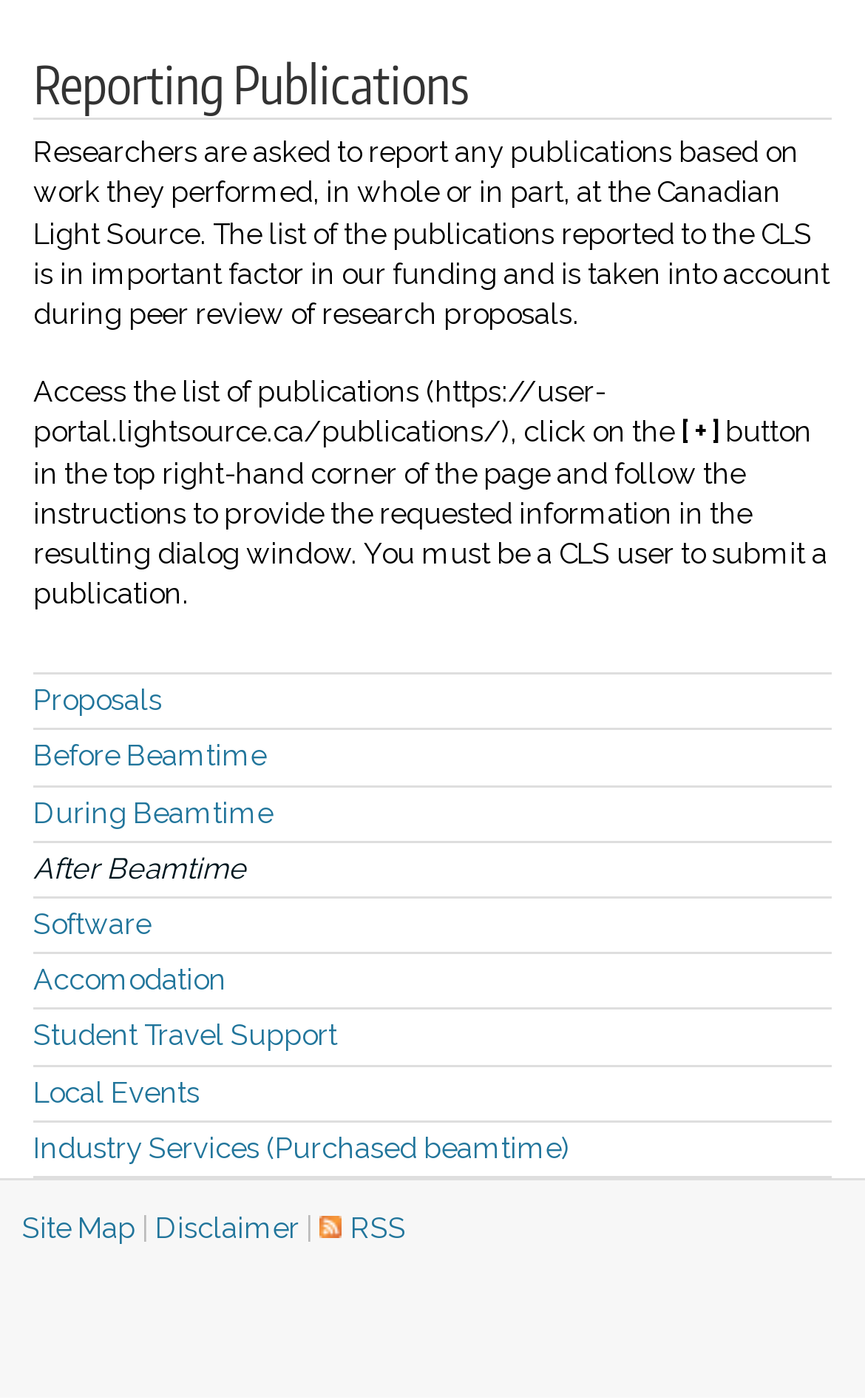Show me the bounding box coordinates of the clickable region to achieve the task as per the instruction: "Go to Industry Services".

[0.038, 0.808, 0.659, 0.832]